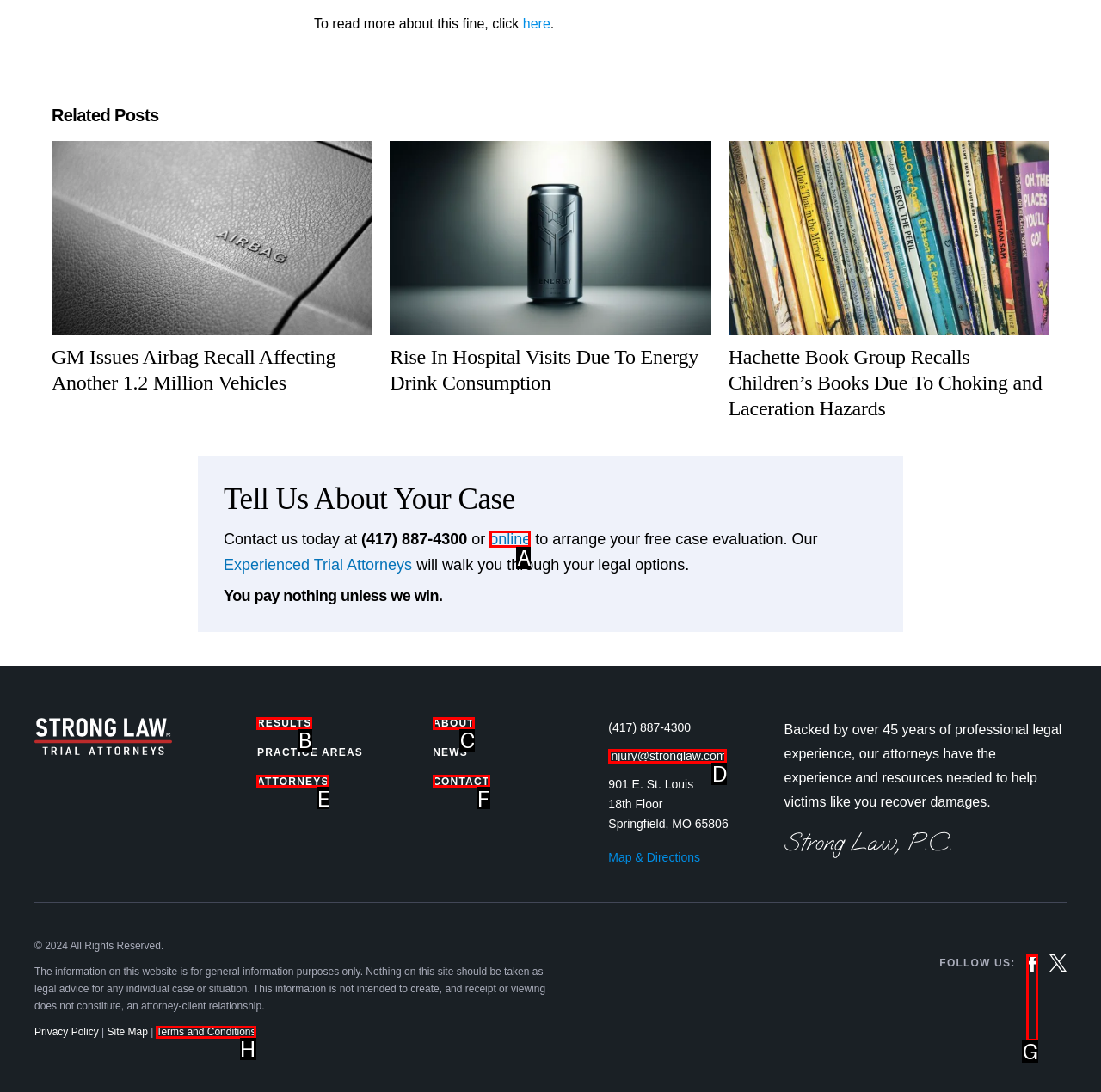Which lettered option should be clicked to perform the following task: Arrange your free case evaluation online
Respond with the letter of the appropriate option.

A